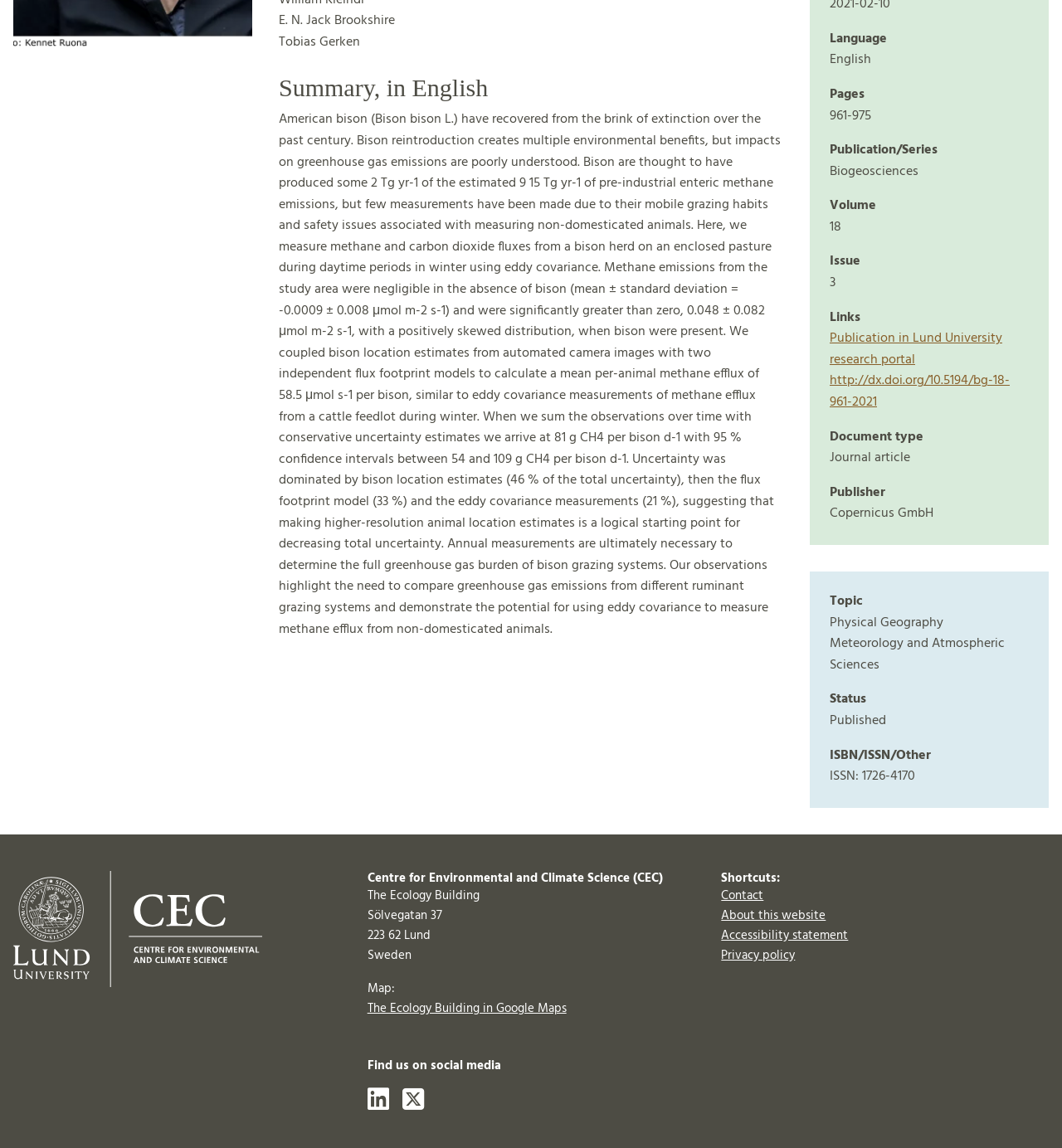Please predict the bounding box coordinates (top-left x, top-left y, bottom-right x, bottom-right y) for the UI element in the screenshot that fits the description: About this website

[0.679, 0.789, 0.778, 0.806]